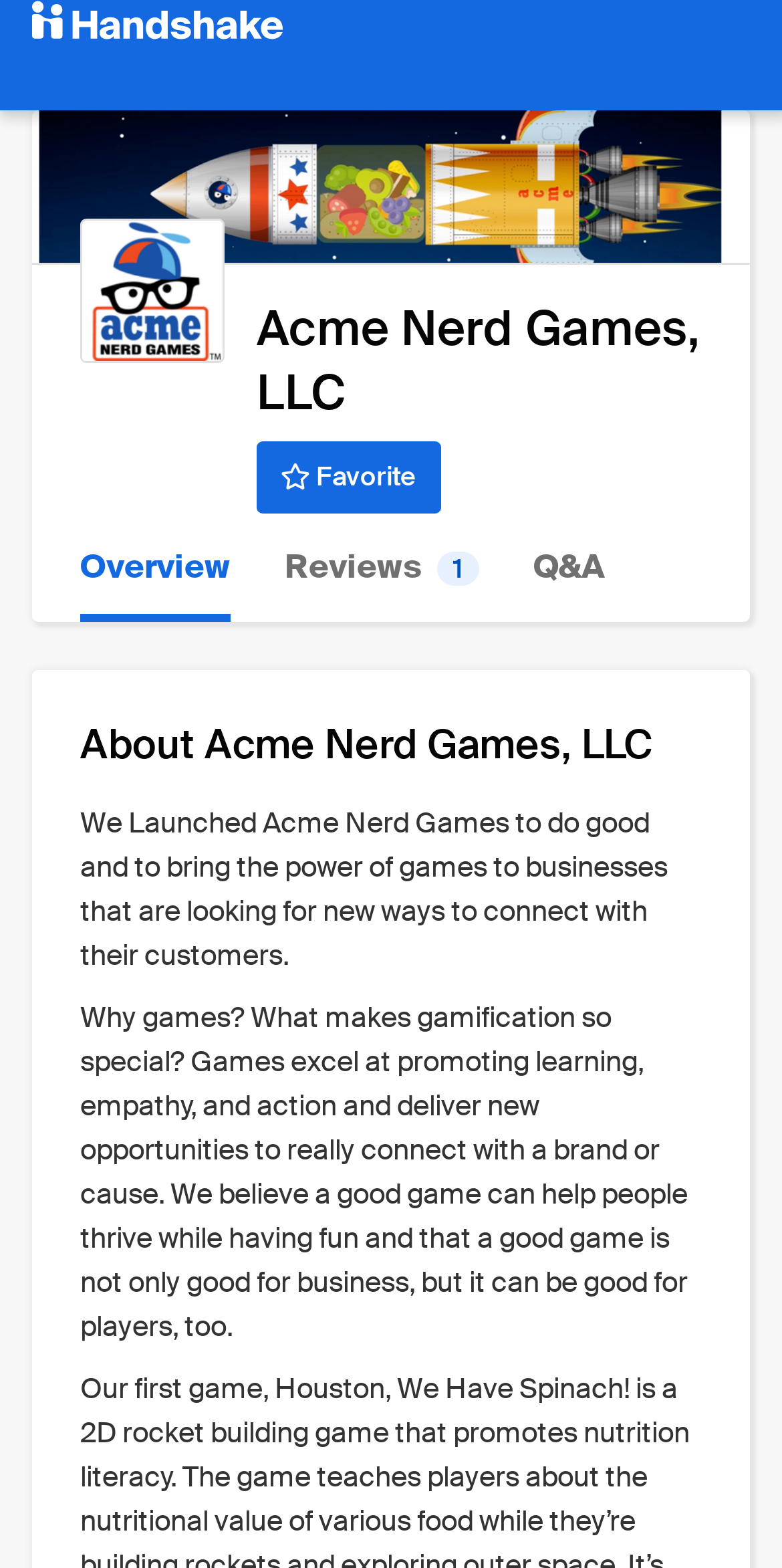Identify the bounding box for the described UI element. Provide the coordinates in (top-left x, top-left y, bottom-right x, bottom-right y) format with values ranging from 0 to 1: Favorite

[0.328, 0.282, 0.563, 0.328]